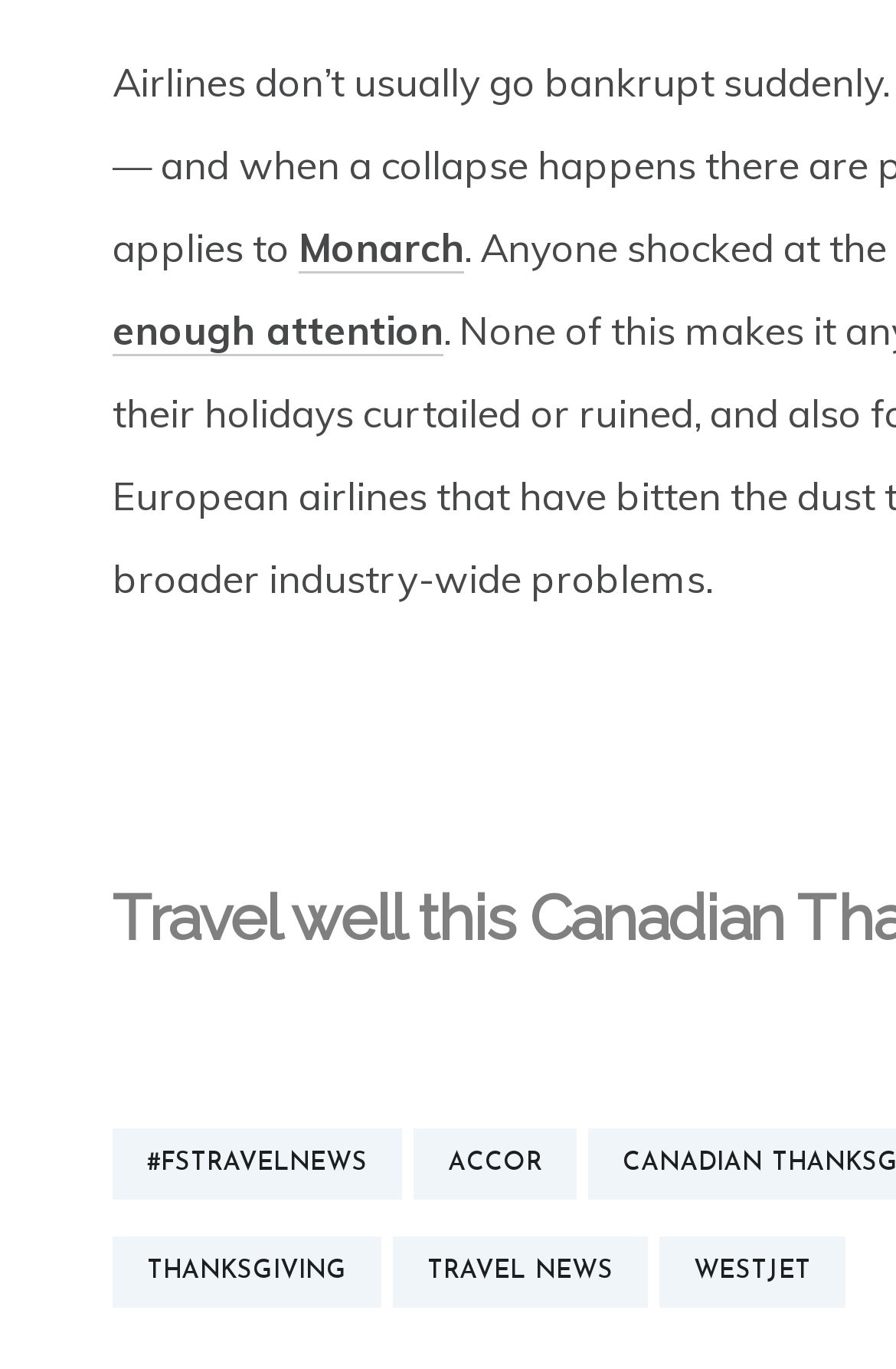Using the provided element description: "» Photos of Morocco", determine the bounding box coordinates of the corresponding UI element in the screenshot.

None